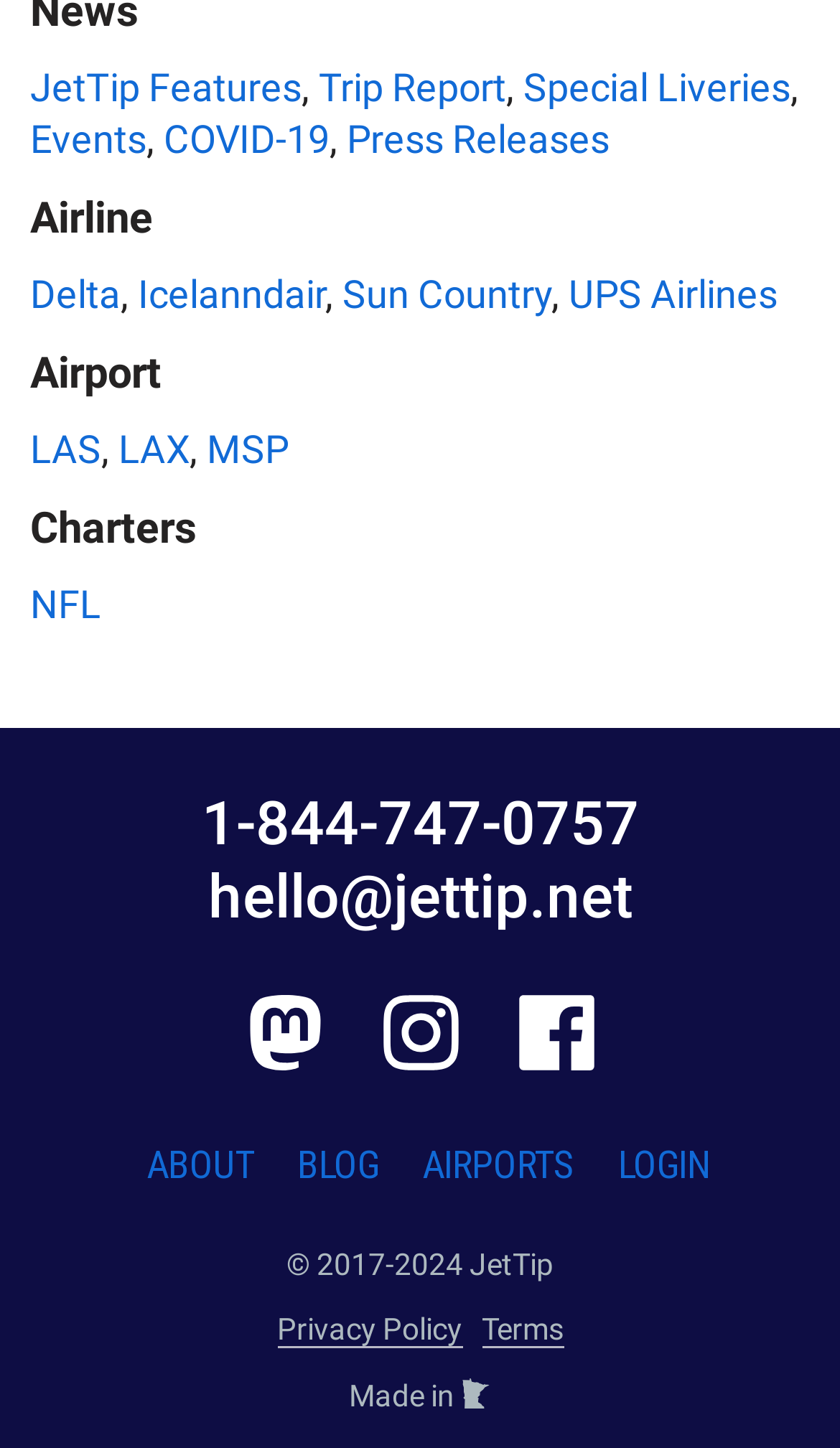What is the airline listed first?
Based on the screenshot, respond with a single word or phrase.

Delta